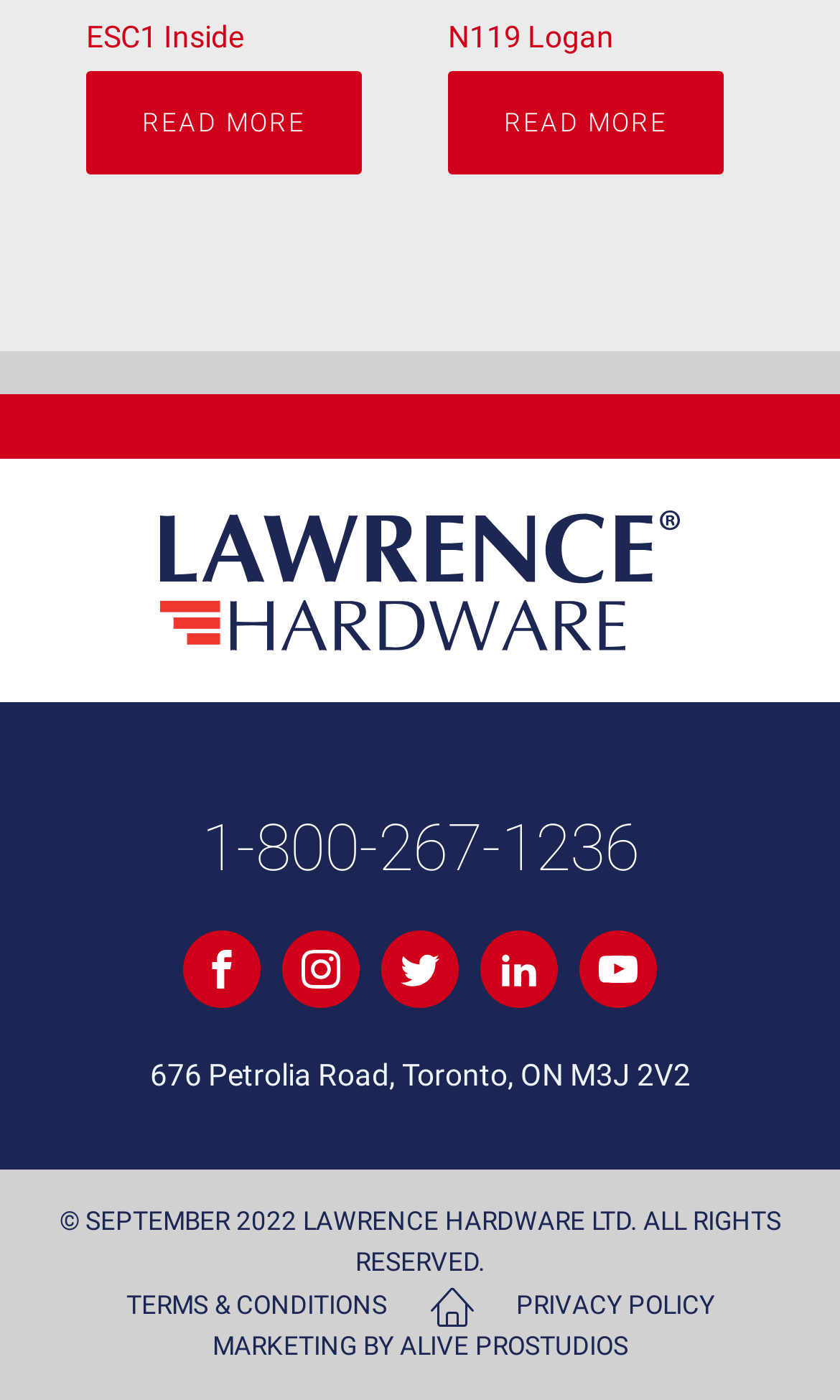Identify and provide the bounding box for the element described by: "JD Stewart".

None